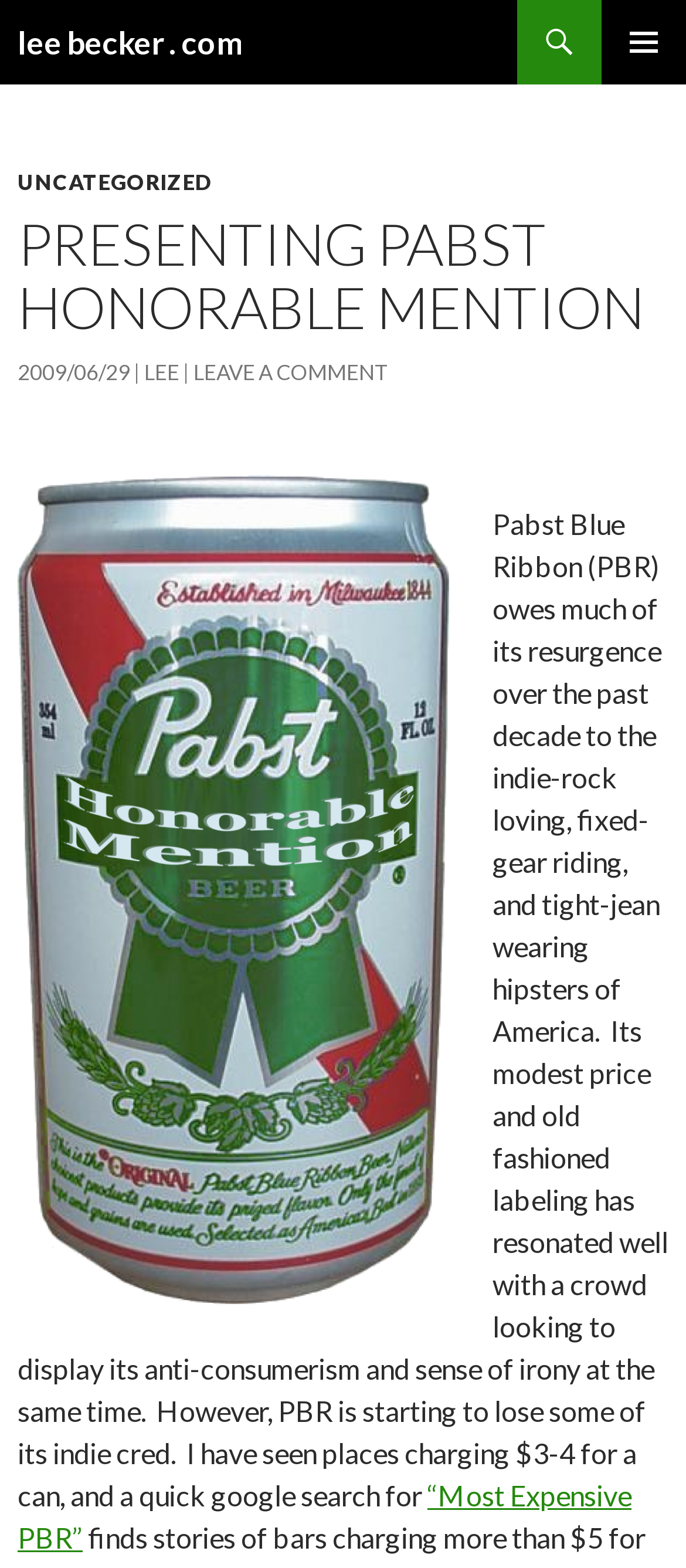What is the name of the website?
Please provide a full and detailed response to the question.

The name of the website can be found at the top of the webpage, where it says 'lee becker.com' in a heading element.